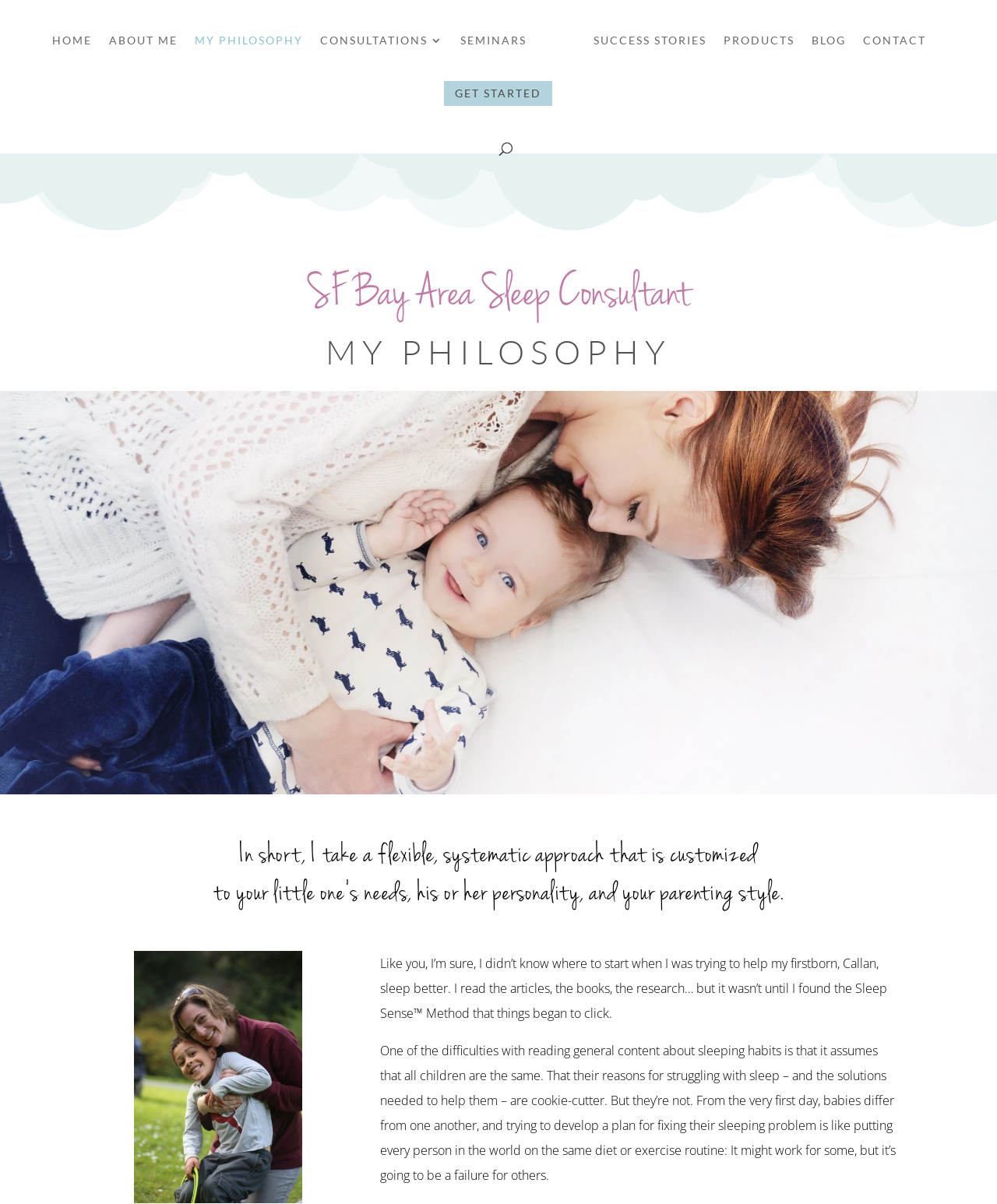Identify the bounding box for the UI element that is described as follows: "About Me".

[0.109, 0.029, 0.178, 0.067]